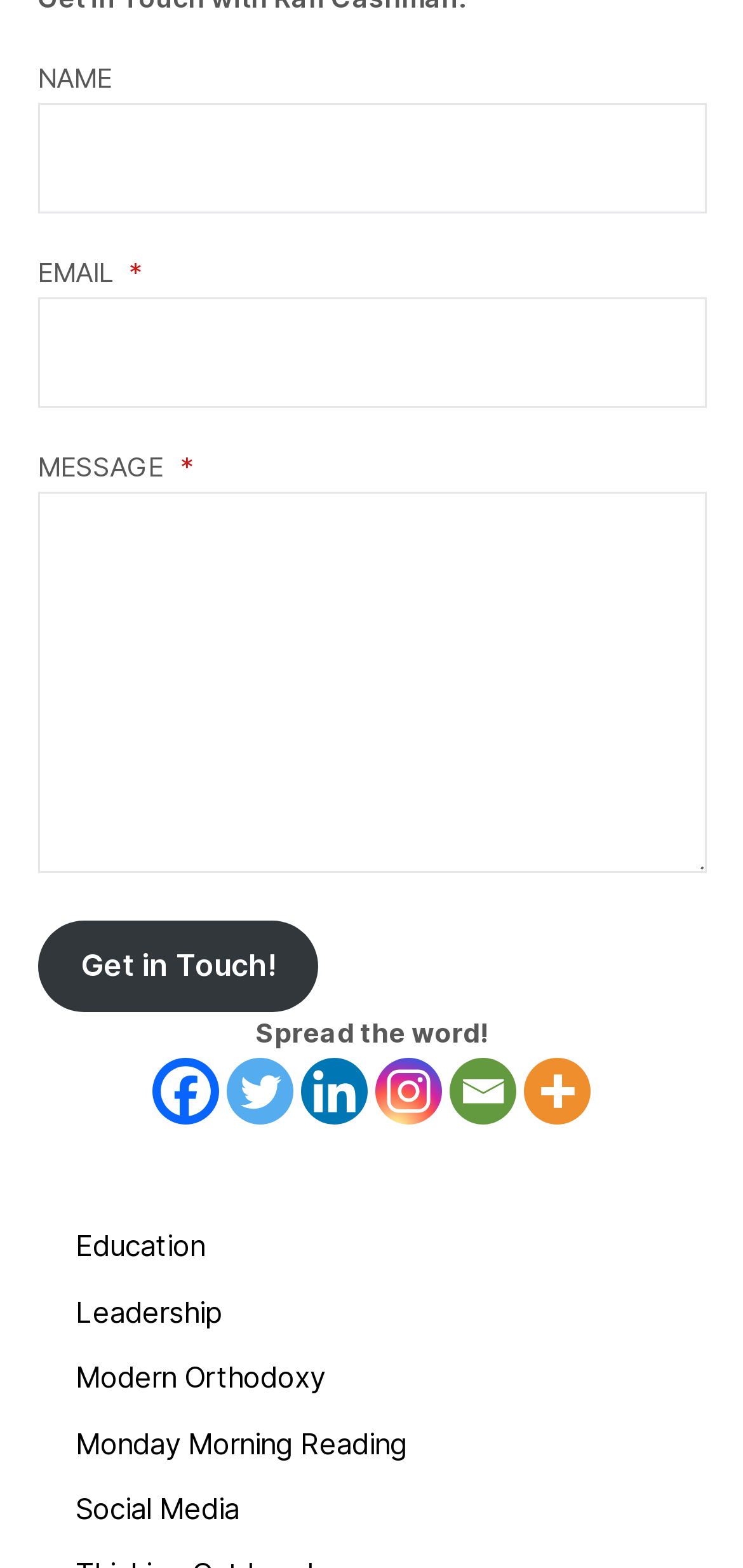Given the description: "parent_node: NAME aria-label="Message" name="field-message[value]"", determine the bounding box coordinates of the UI element. The coordinates should be formatted as four float numbers between 0 and 1, [left, top, right, bottom].

[0.05, 0.313, 0.95, 0.556]